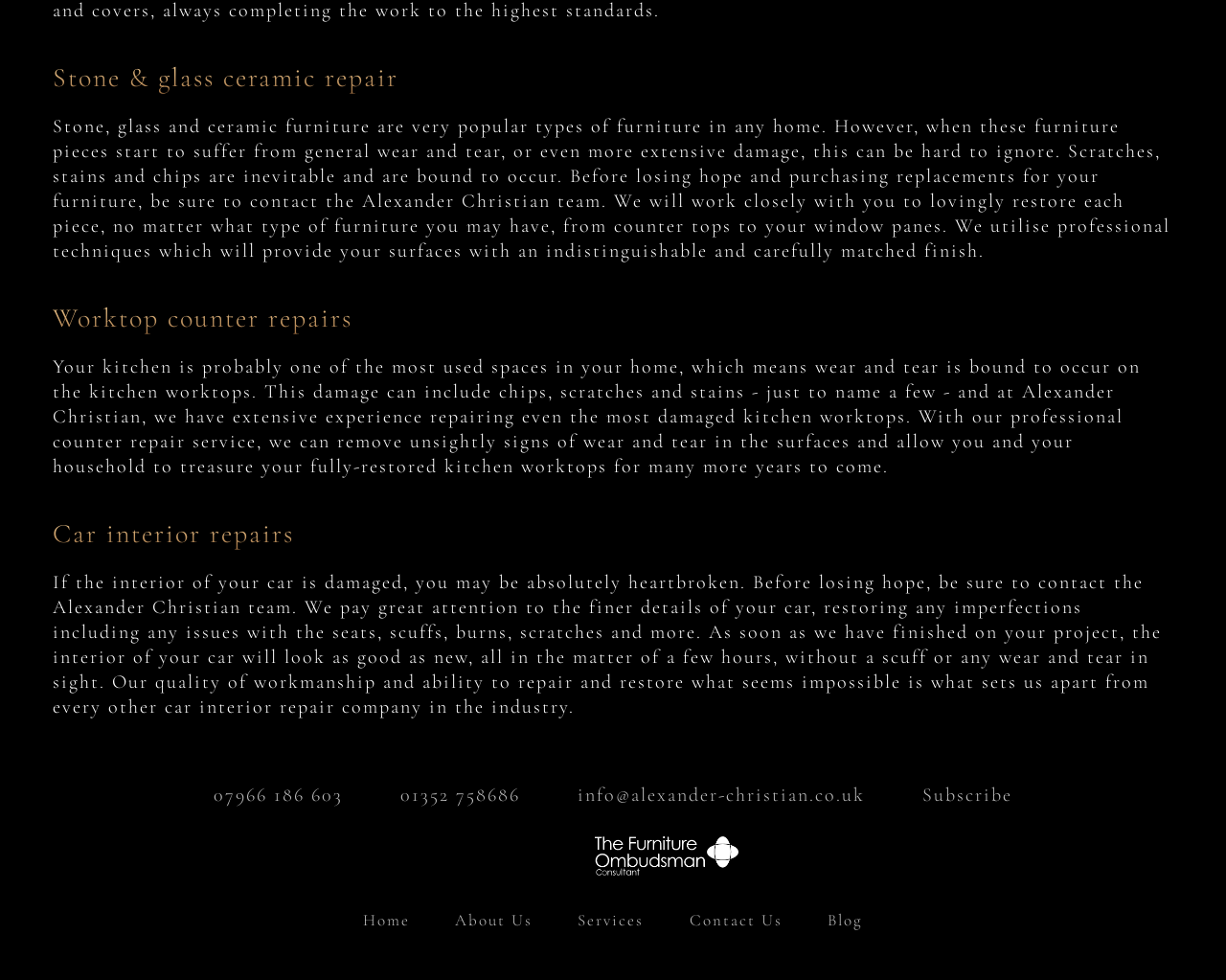Please identify the bounding box coordinates of the area that needs to be clicked to fulfill the following instruction: "Phone Alexander Christian on 07966 186 603."

[0.151, 0.798, 0.28, 0.826]